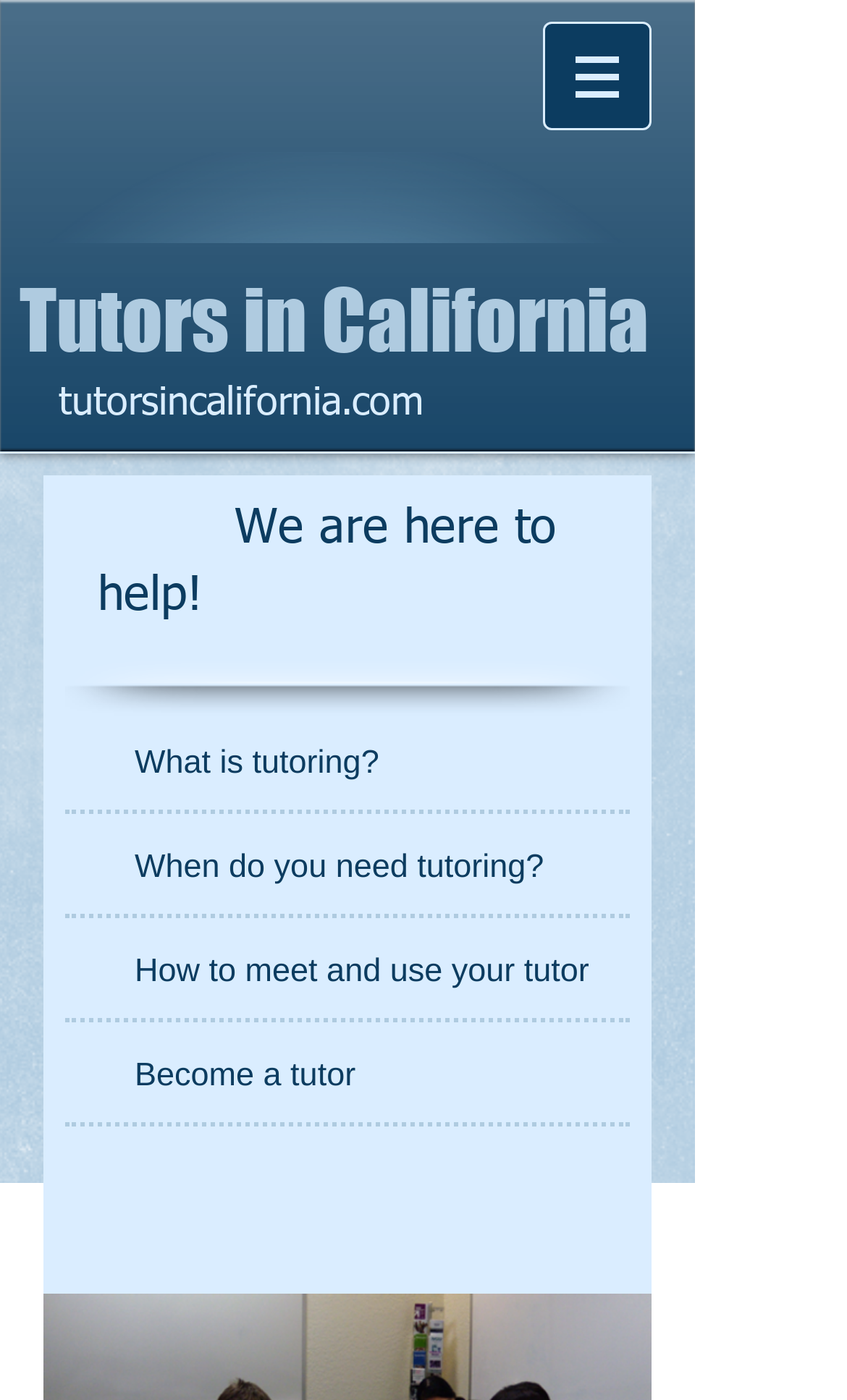Kindly respond to the following question with a single word or a brief phrase: 
What is the content of the iframe?

Embedded Content